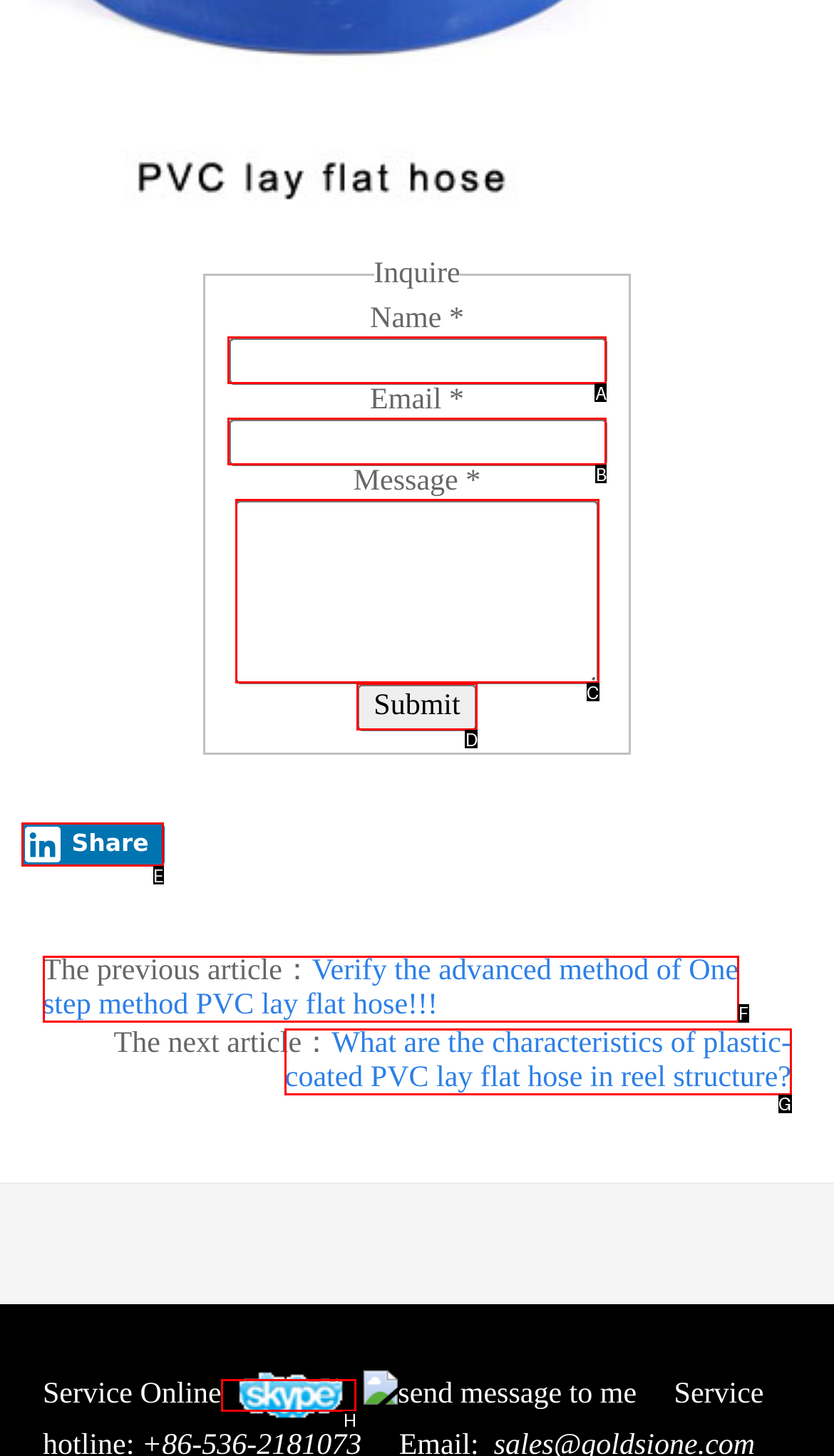Select the correct UI element to complete the task: Share the article
Please provide the letter of the chosen option.

E